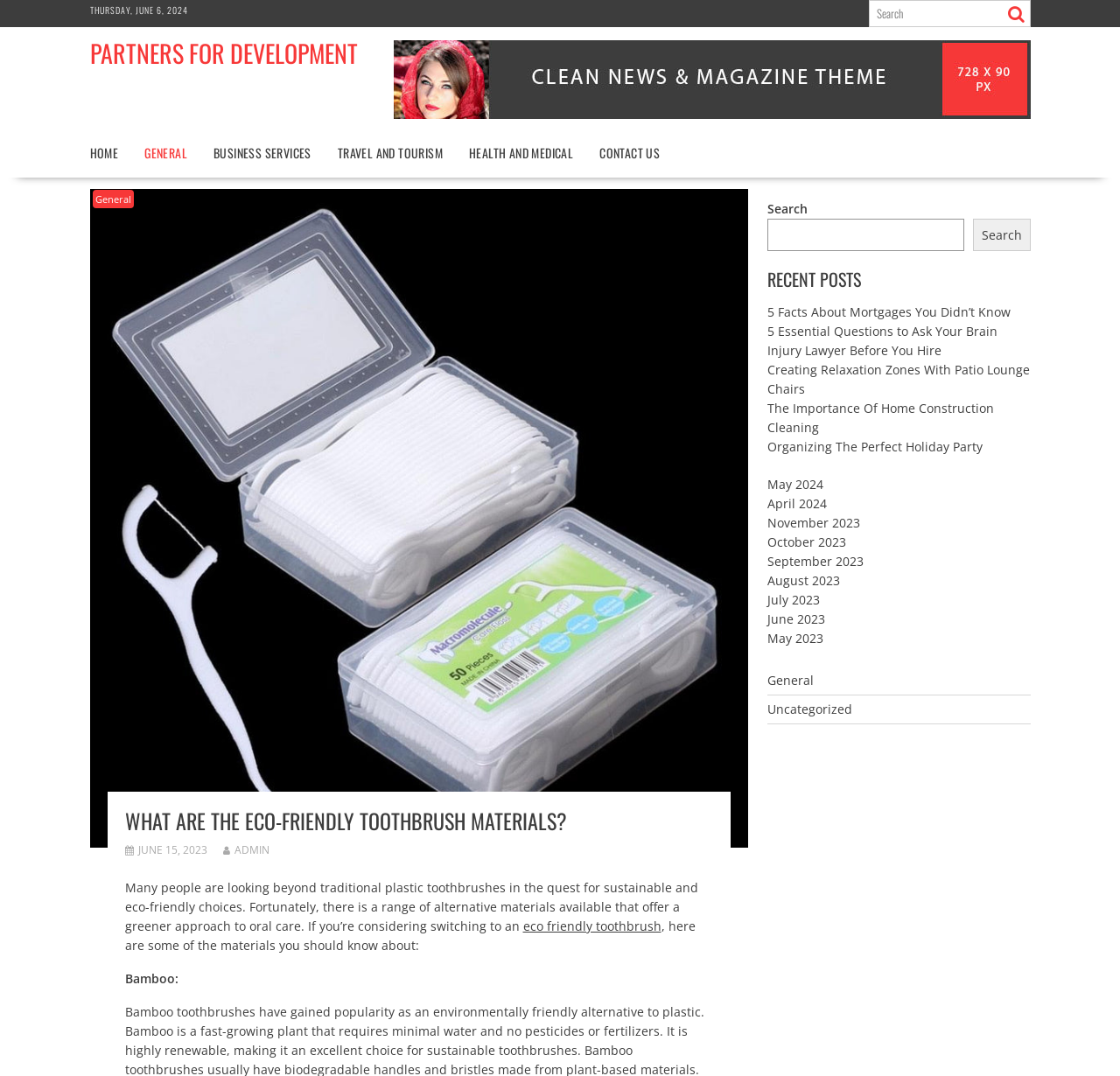How many links are there in the 'RECENT POSTS' section?
Relying on the image, give a concise answer in one word or a brief phrase.

11